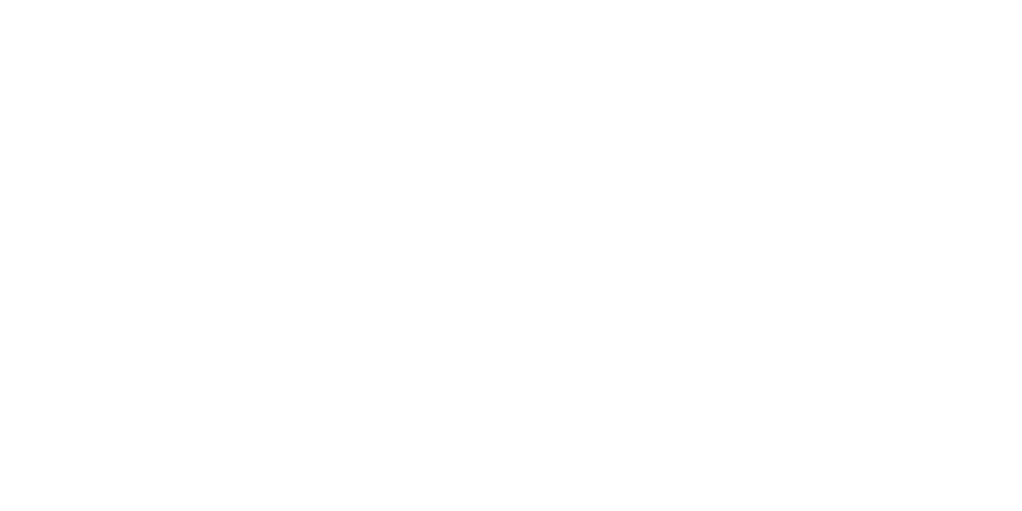Utilize the details in the image to thoroughly answer the following question: What is promised to clients in this session?

The photography session promises clients not just a makeover, but a day filled with confidence and self-discovery, aligning with the overarching theme of self-acceptance and personal transformation.